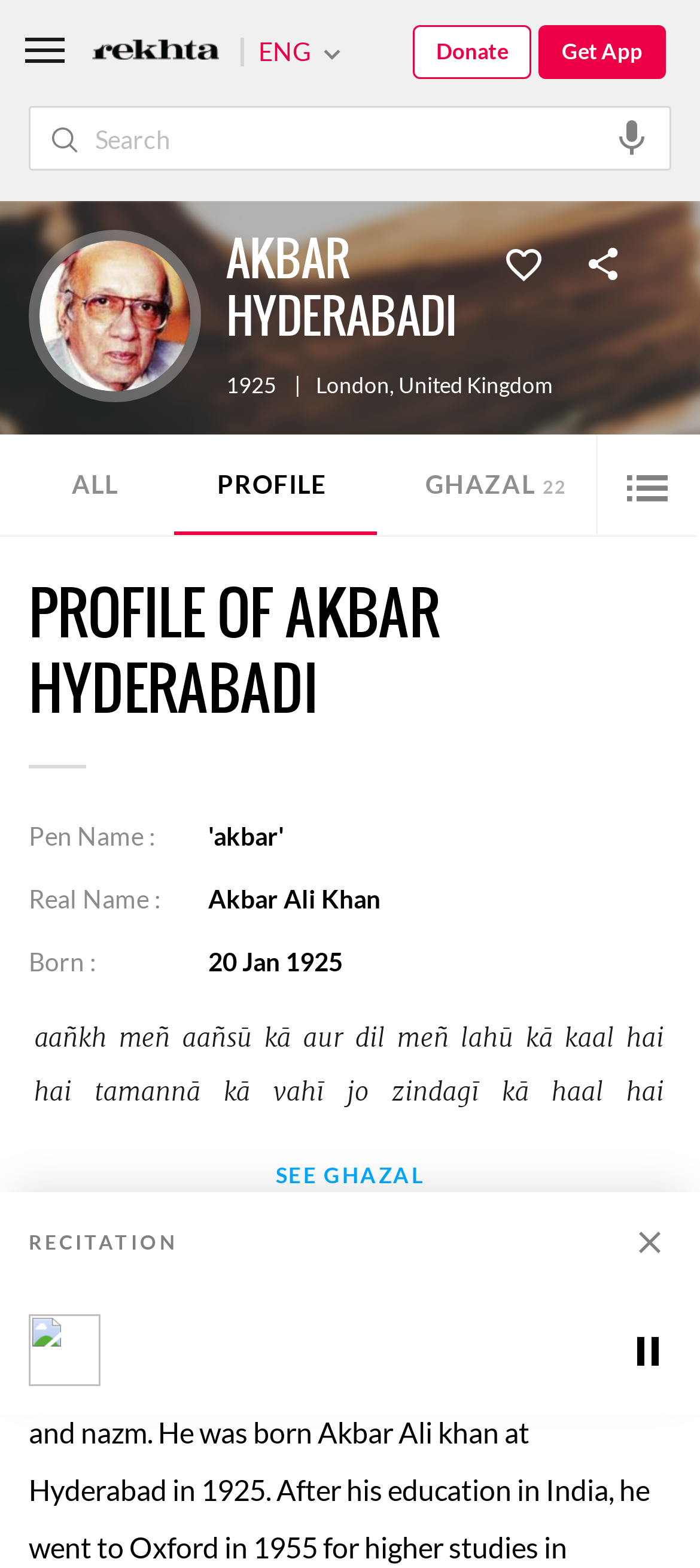Determine the bounding box coordinates for the area that needs to be clicked to fulfill this task: "View Akbar Hyderabadi's profile". The coordinates must be given as four float numbers between 0 and 1, i.e., [left, top, right, bottom].

[0.323, 0.147, 0.662, 0.22]